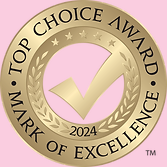Detail everything you observe in the image.

The image showcases the "Top Choice Award" emblem for 2024, a prestigious recognition that symbolizes excellence in service. The award features a gold seal adorned with laurel wreaths, a prominent check mark indicating approval, and five stars signifying outstanding performance. This emblem represents a commitment to quality and is part of Meraki Beauty Inc.'s achievements as an award-winning establishment in Winnipeg. The visual elements are set against a soothing pink background, enhancing the badge's elegance and making it stand out prominently on the webpage, highlighting the spa's dedication to providing exceptional beauty services for over 15 years.